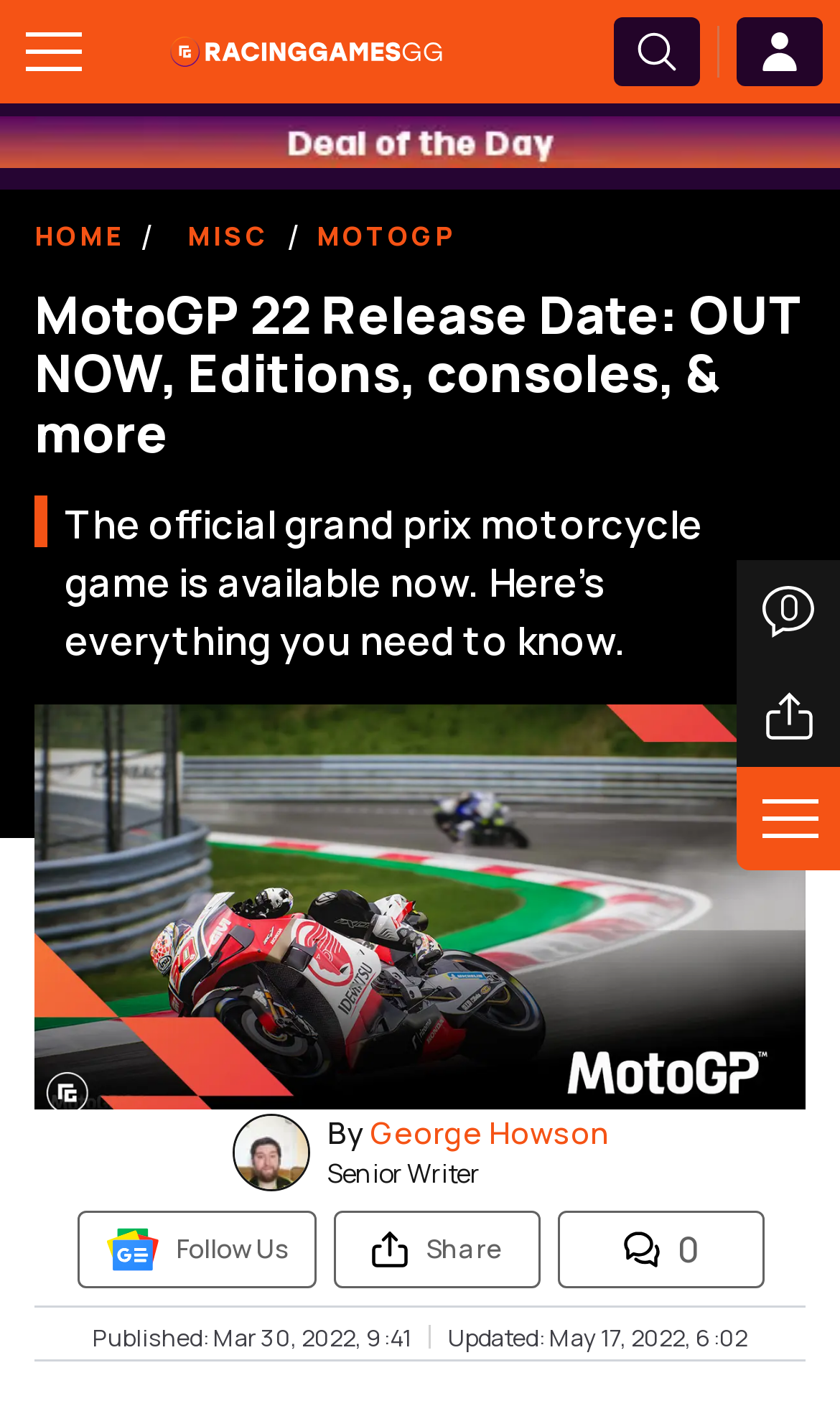Could you specify the bounding box coordinates for the clickable section to complete the following instruction: "Check the FAQs section"?

None